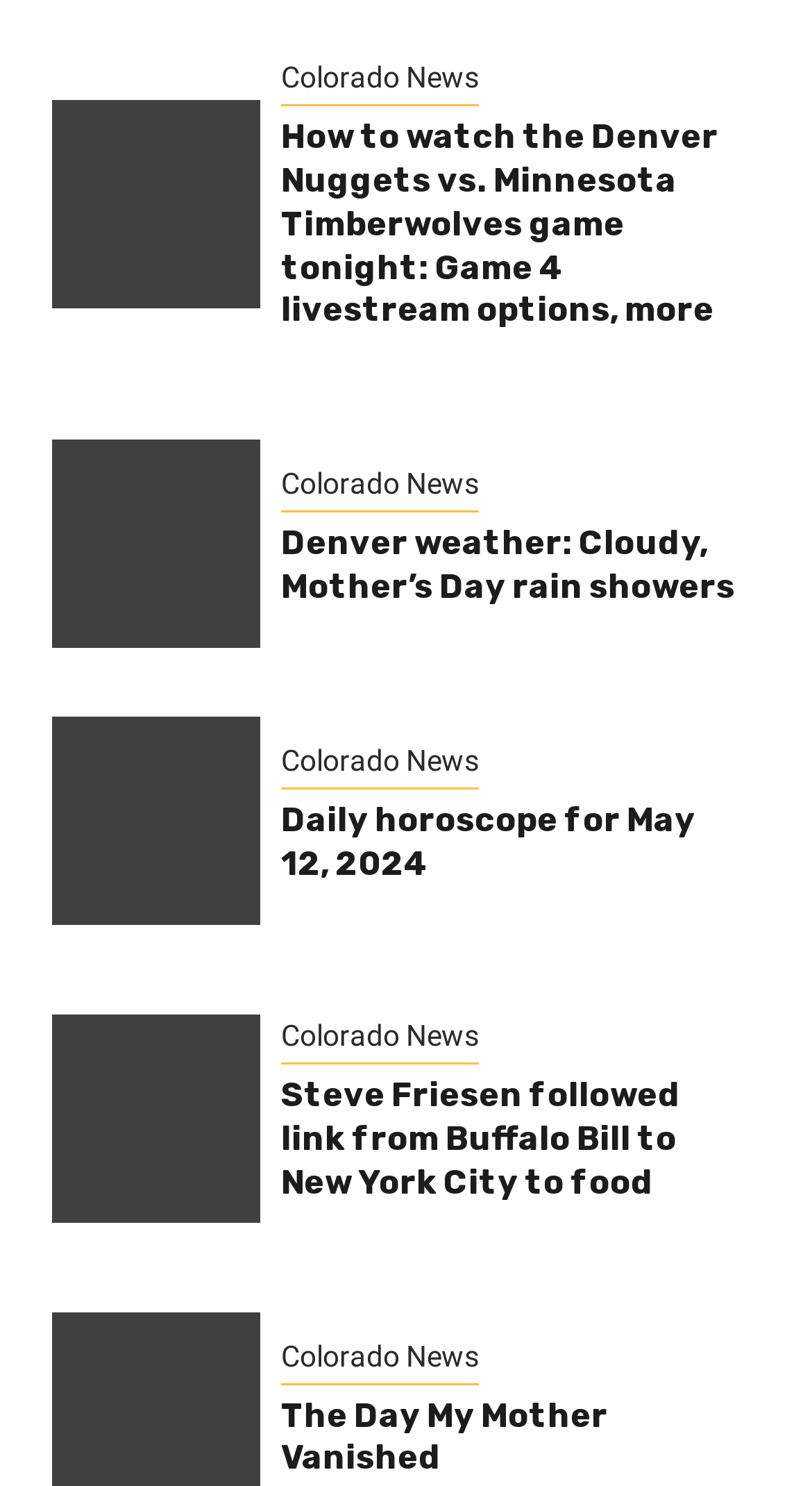Identify the bounding box coordinates of the specific part of the webpage to click to complete this instruction: "Learn about Steve Friesen's journey from Buffalo Bill to New York City to food".

[0.346, 0.724, 0.91, 0.811]